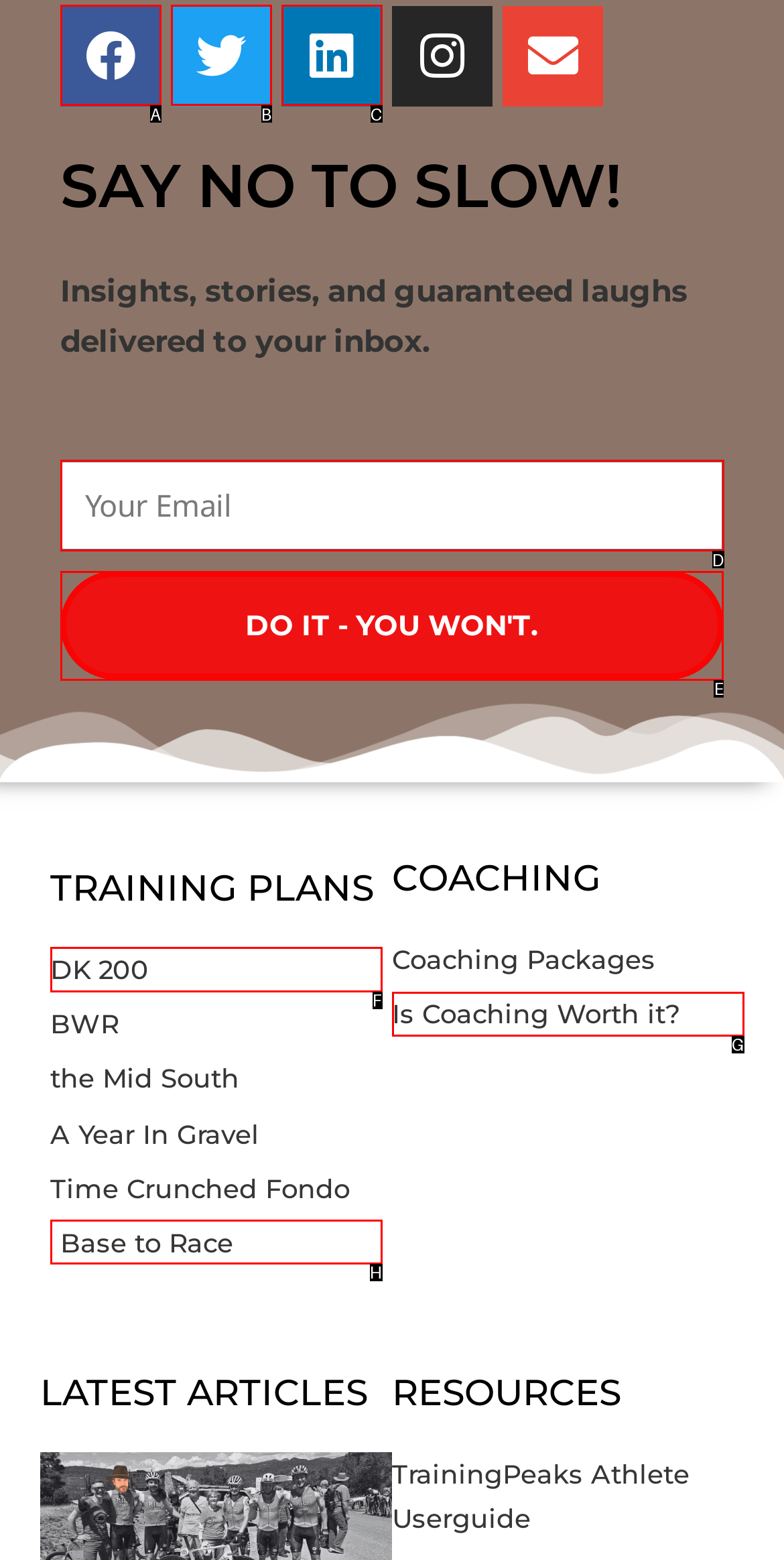Select the correct UI element to complete the task: Click DO IT - YOU WON'T
Please provide the letter of the chosen option.

E